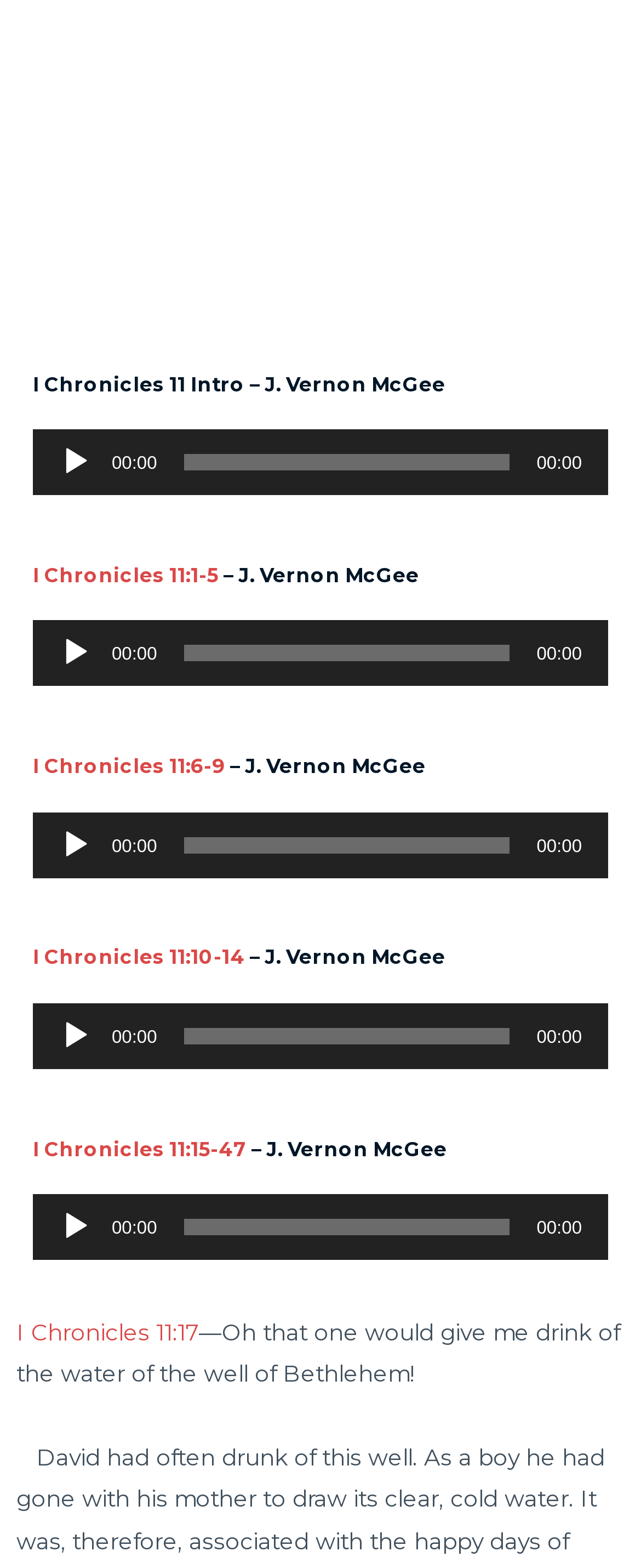Please provide a short answer using a single word or phrase for the question:
What is the purpose of the slider elements on the webpage?

Time Slider